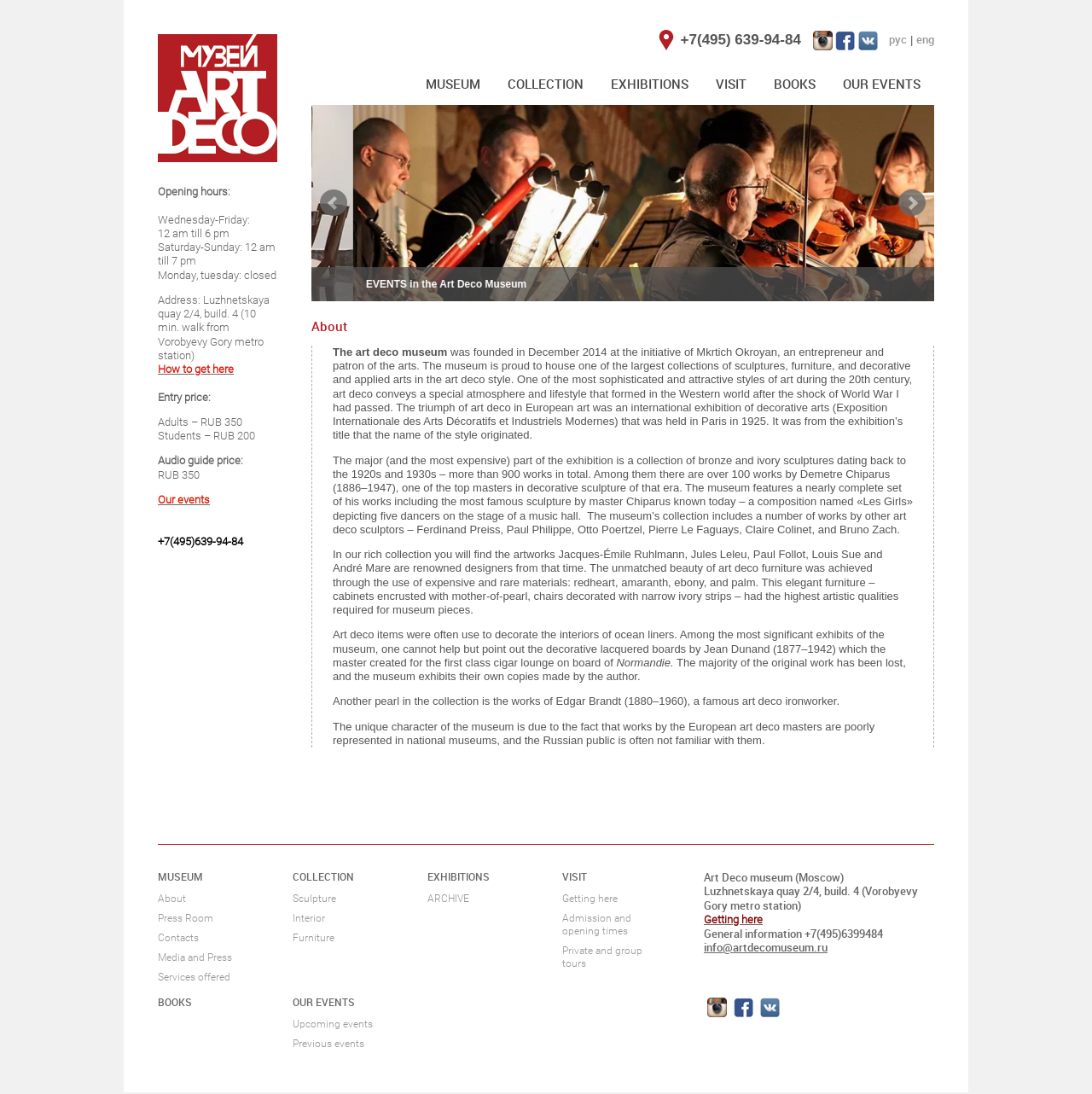Refer to the image and provide an in-depth answer to the question:
What is the museum's address?

The address of the museum can be found in the 'About' section of the webpage, which is located in the top-left corner of the page. The address is specified as 'Luzhnetskaya quay 2/4, build. 4 (10 min. walk from Vorobyevy Gory metro station)'.